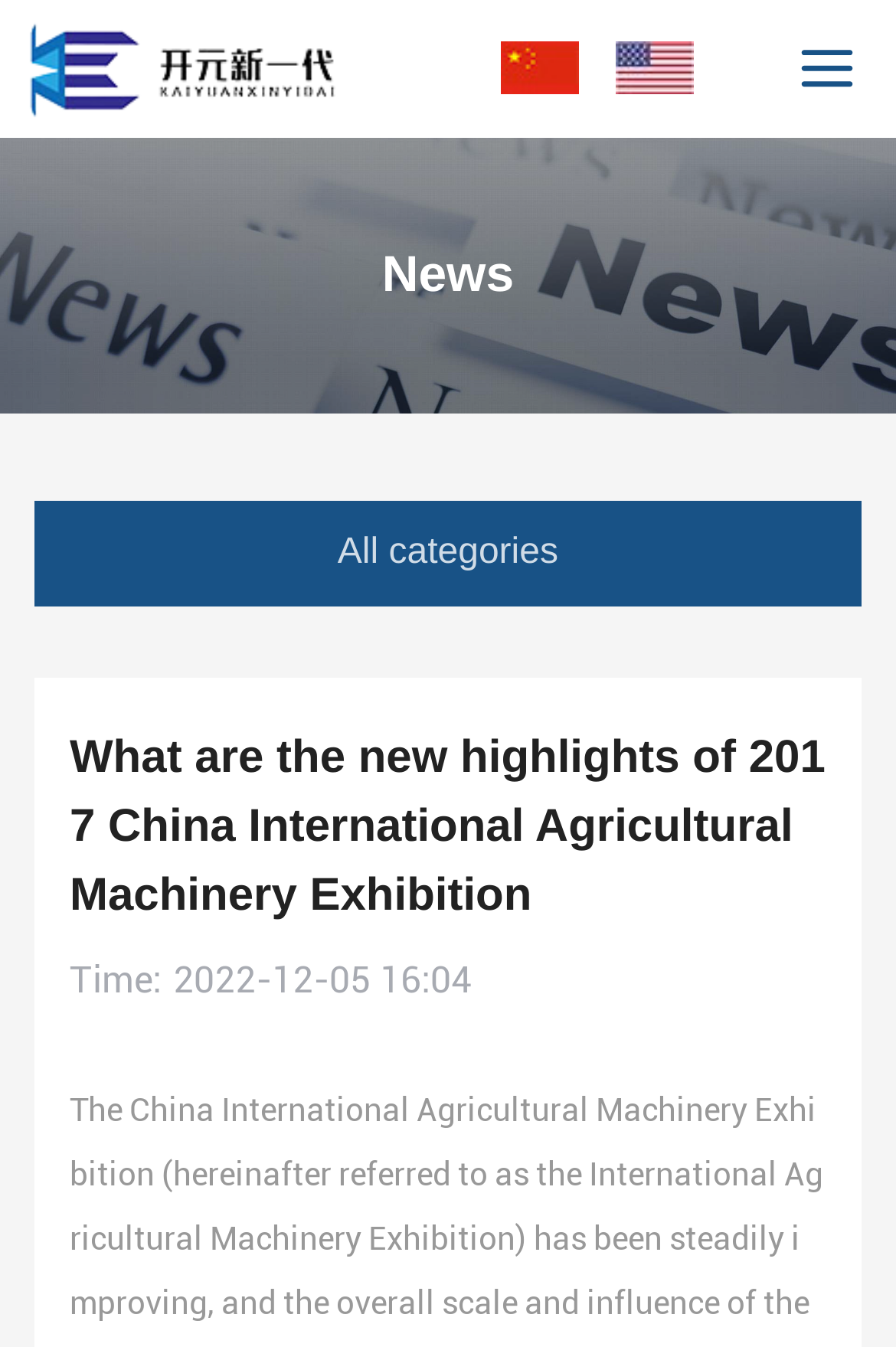What is the date of the news article?
Provide a comprehensive and detailed answer to the question.

I found this by looking at the StaticText '2022-12-05 16:04' which is next to the 'Time:' label, indicating the date and time of the news article.